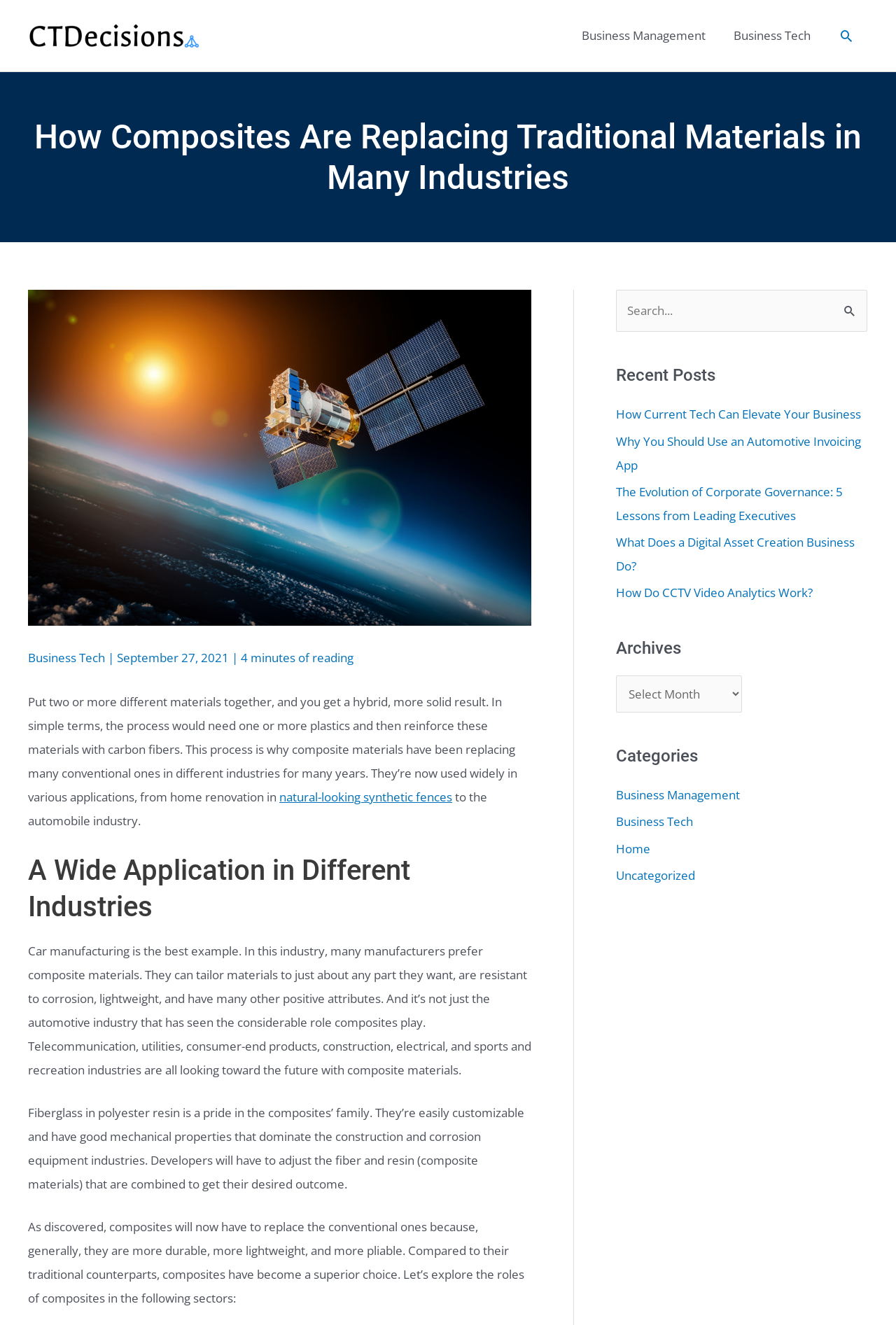From the screenshot, find the bounding box of the UI element matching this description: "Tech Tips". Supply the bounding box coordinates in the form [left, top, right, bottom], each a float between 0 and 1.

None